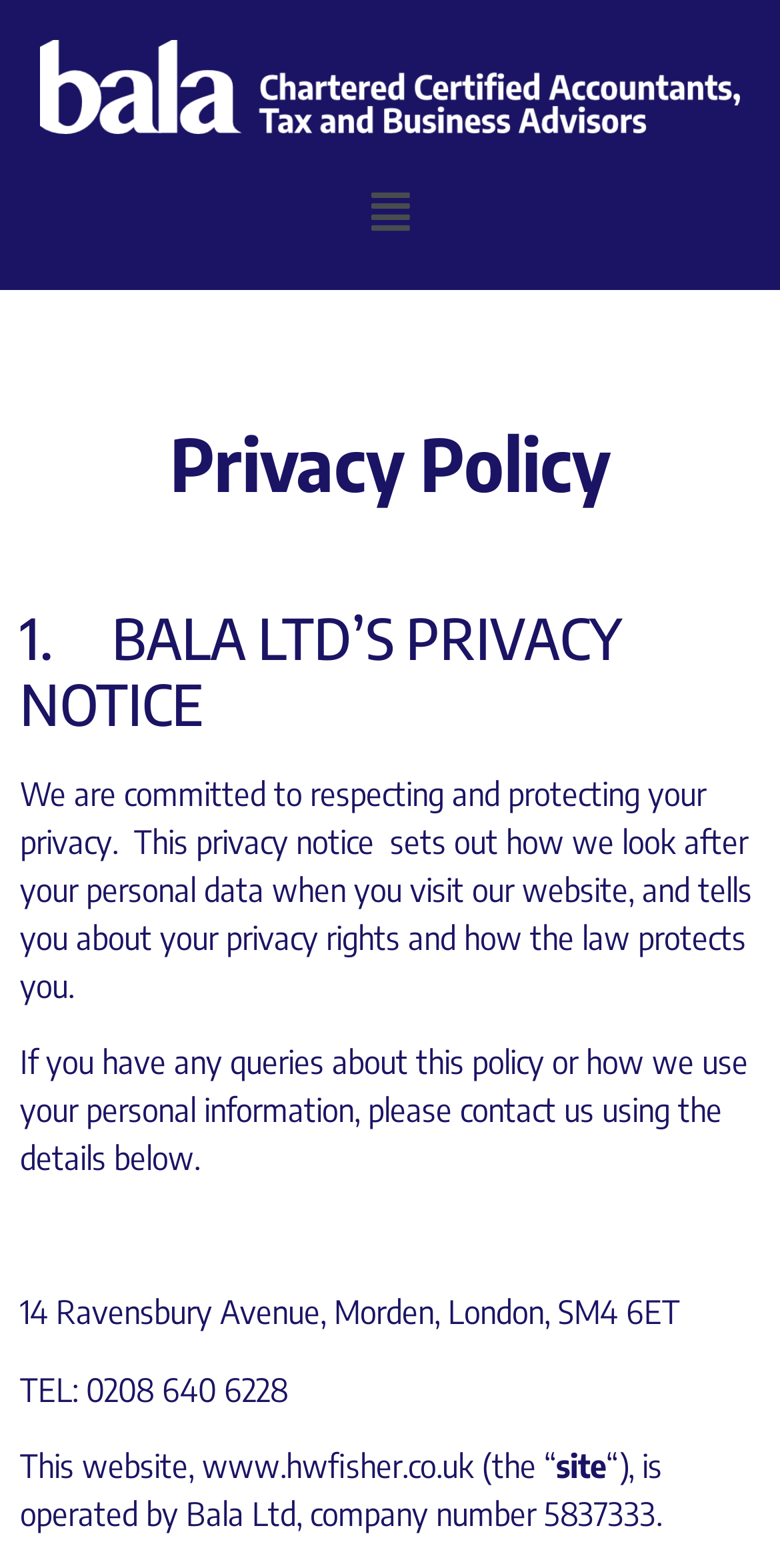What is the address of Bala Ltd?
Refer to the image and offer an in-depth and detailed answer to the question.

This answer can be obtained by looking at the StaticText element with the address information, which is located below the paragraph describing the company's commitment to respecting and protecting user privacy.